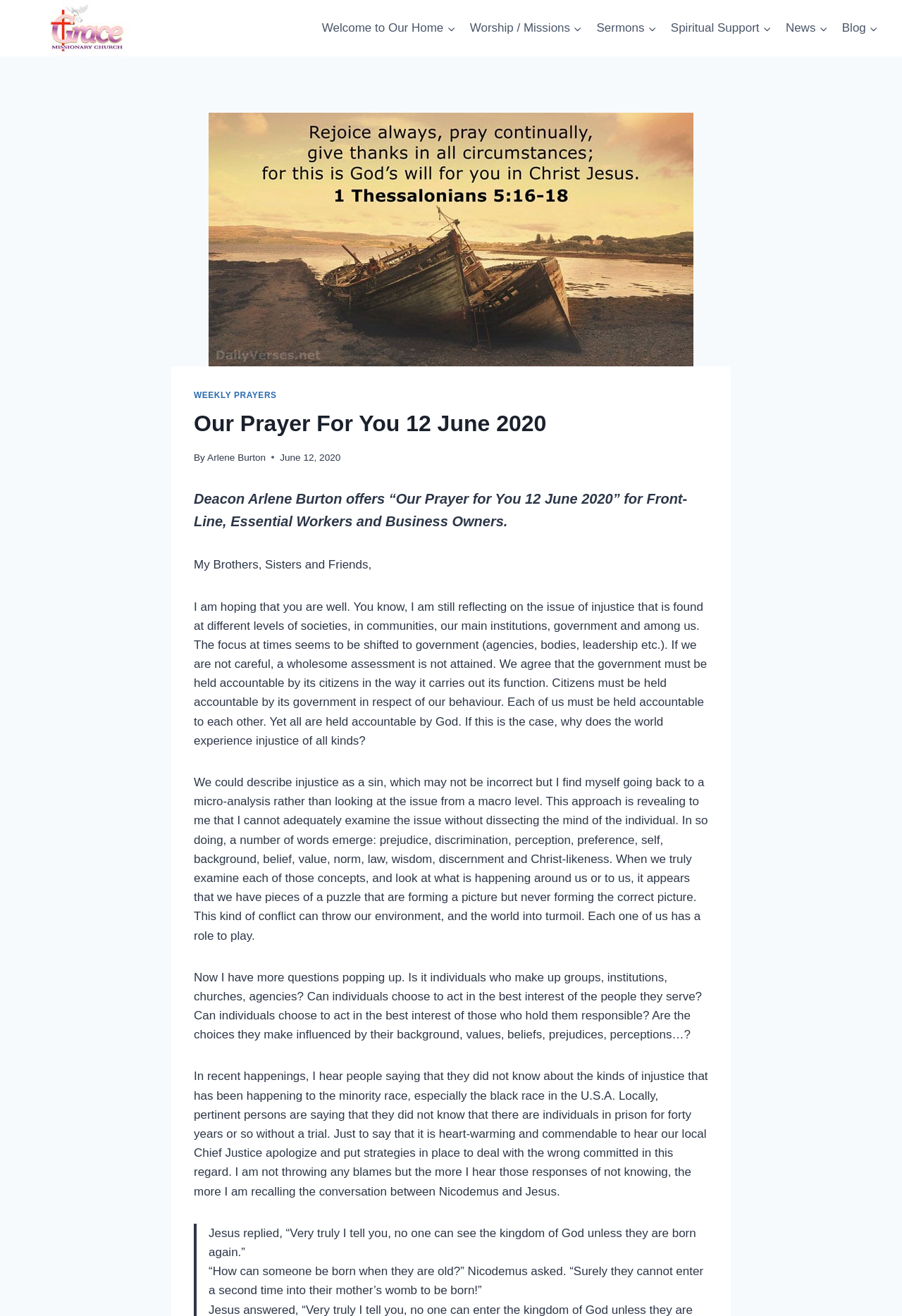What is the date of the prayer?
Using the visual information, reply with a single word or short phrase.

June 12, 2020